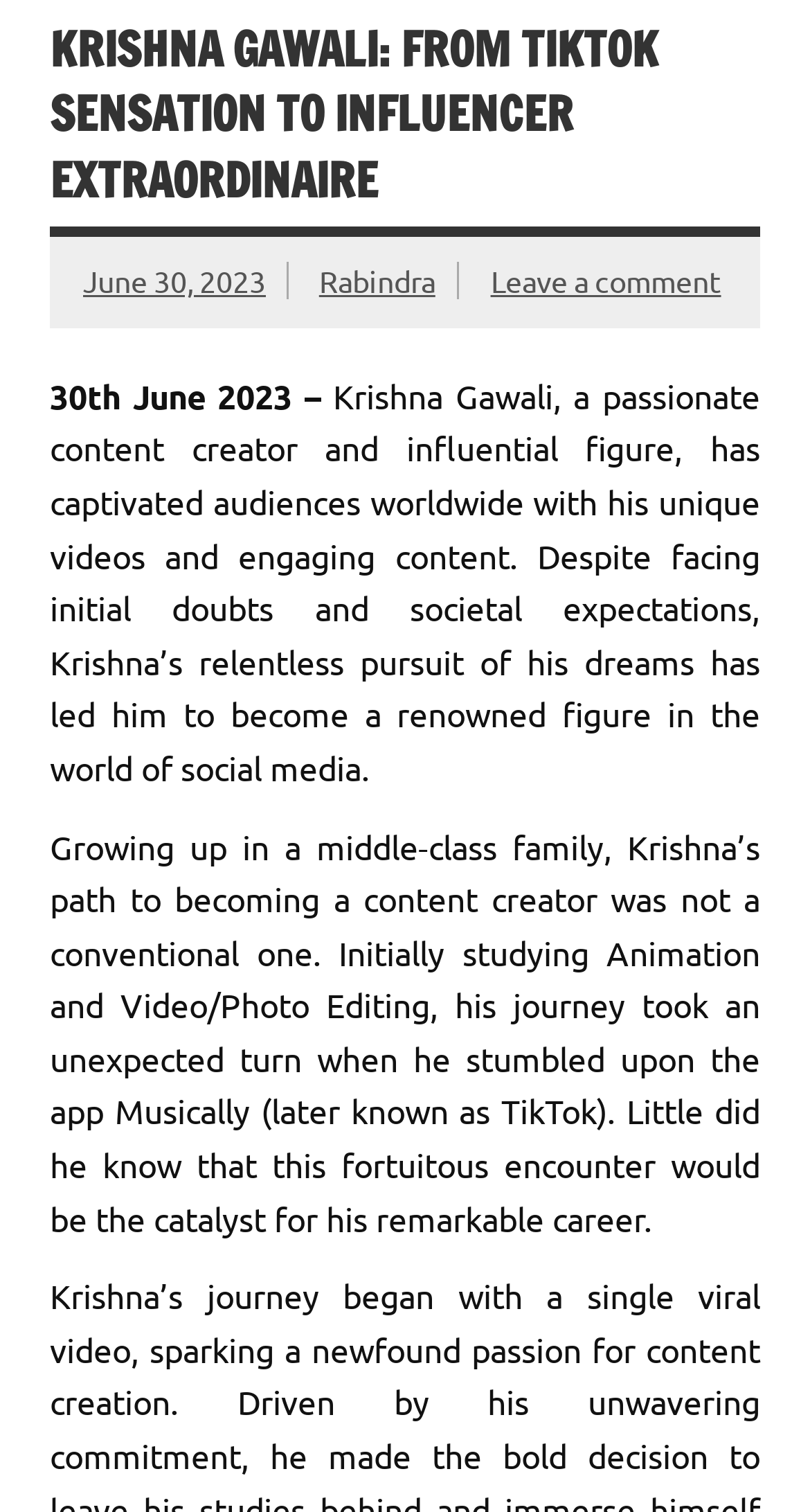Given the element description, predict the bounding box coordinates in the format (top-left x, top-left y, bottom-right x, bottom-right y). Make sure all values are between 0 and 1. Here is the element description: Rabindra

[0.394, 0.173, 0.537, 0.198]